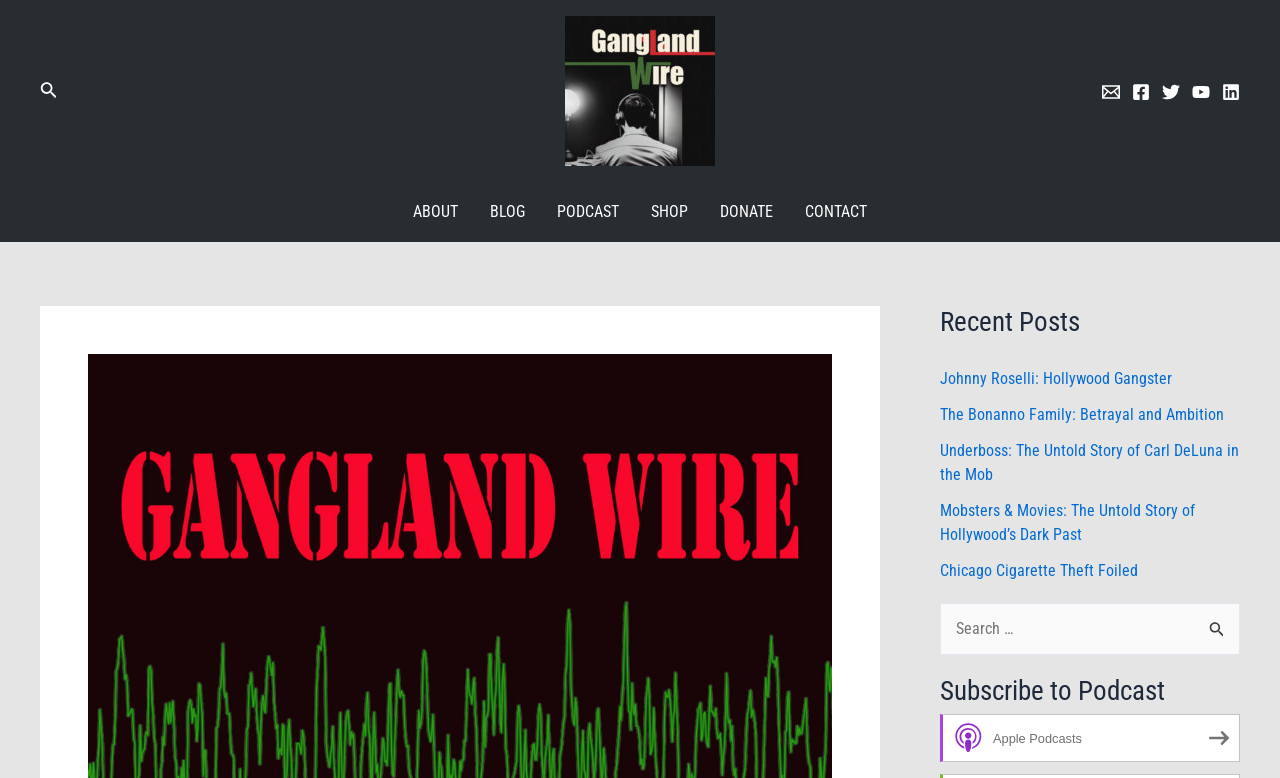Could you highlight the region that needs to be clicked to execute the instruction: "Contact us"?

[0.616, 0.234, 0.69, 0.311]